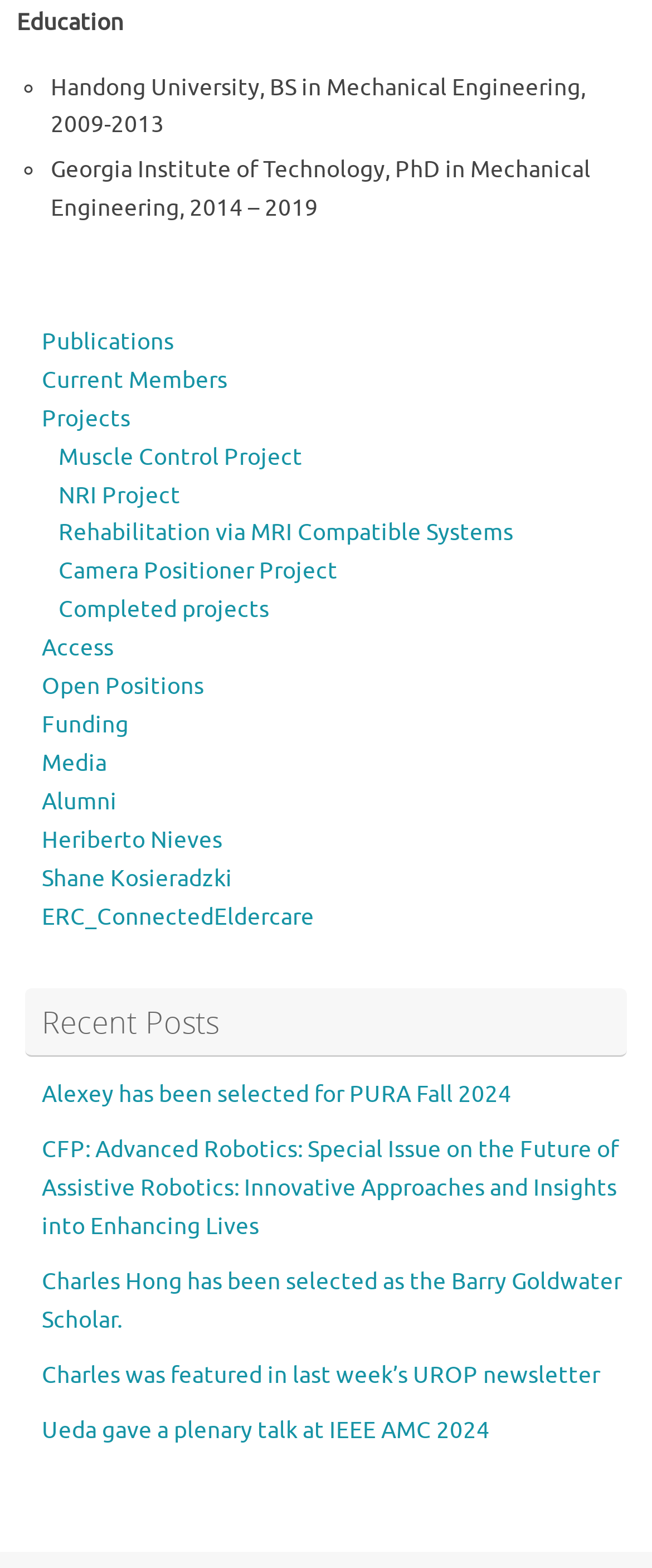Provide a brief response to the question below using one word or phrase:
What is the name of the project related to MRI Compatible Systems?

Rehabilitation via MRI Compatible Systems